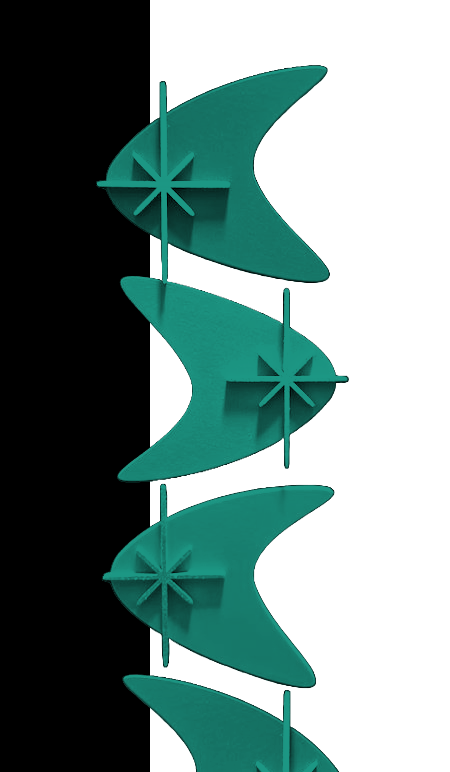What shapes are depicted in the image?
Answer the question with a detailed and thorough explanation.

According to the caption, the image consists of a series of curved shapes that resemble stylized fish or celestial bodies, which implies that the shapes depicted in the image are curved in nature.